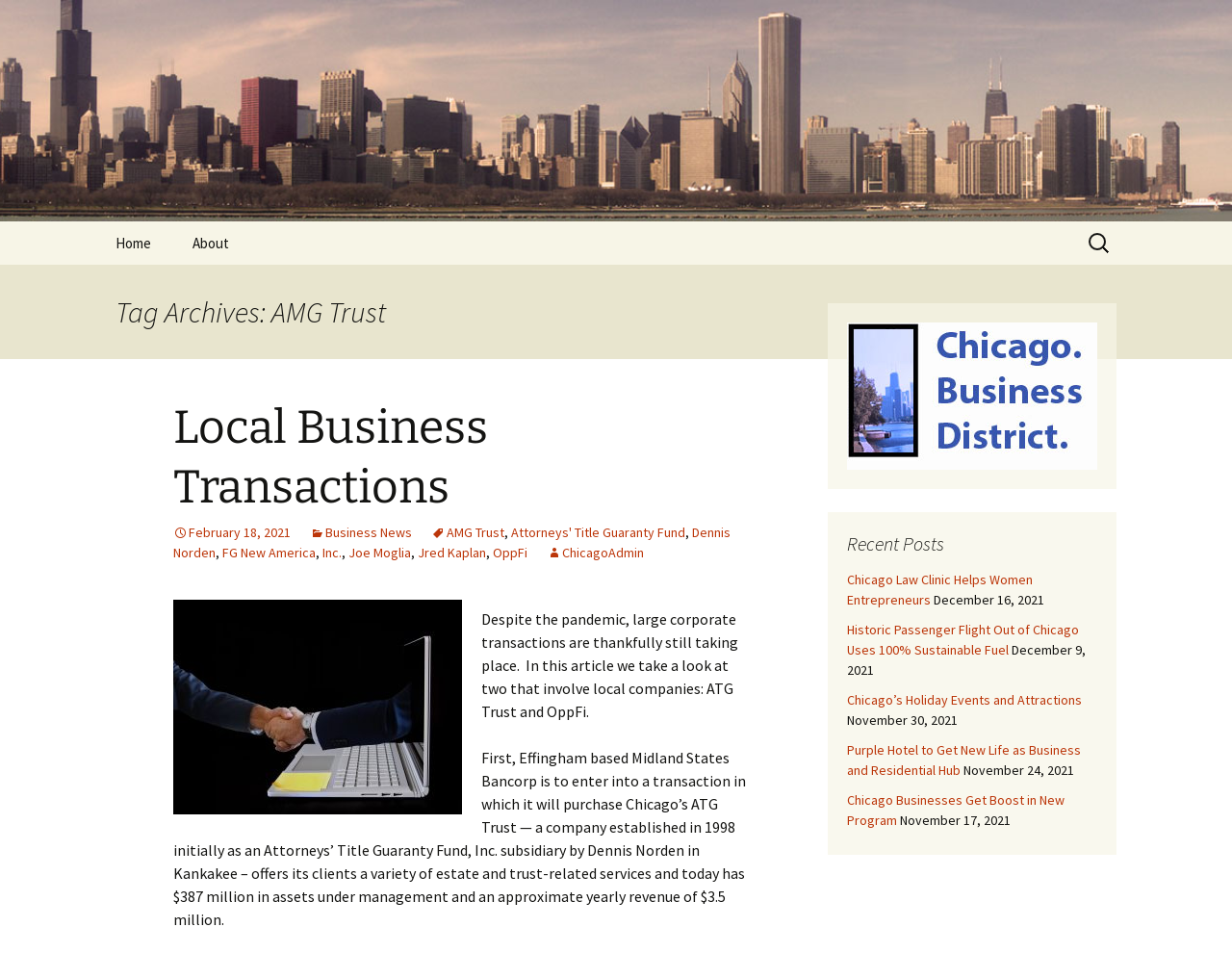Pinpoint the bounding box coordinates of the clickable element needed to complete the instruction: "Search for something". The coordinates should be provided as four float numbers between 0 and 1: [left, top, right, bottom].

[0.88, 0.233, 0.906, 0.277]